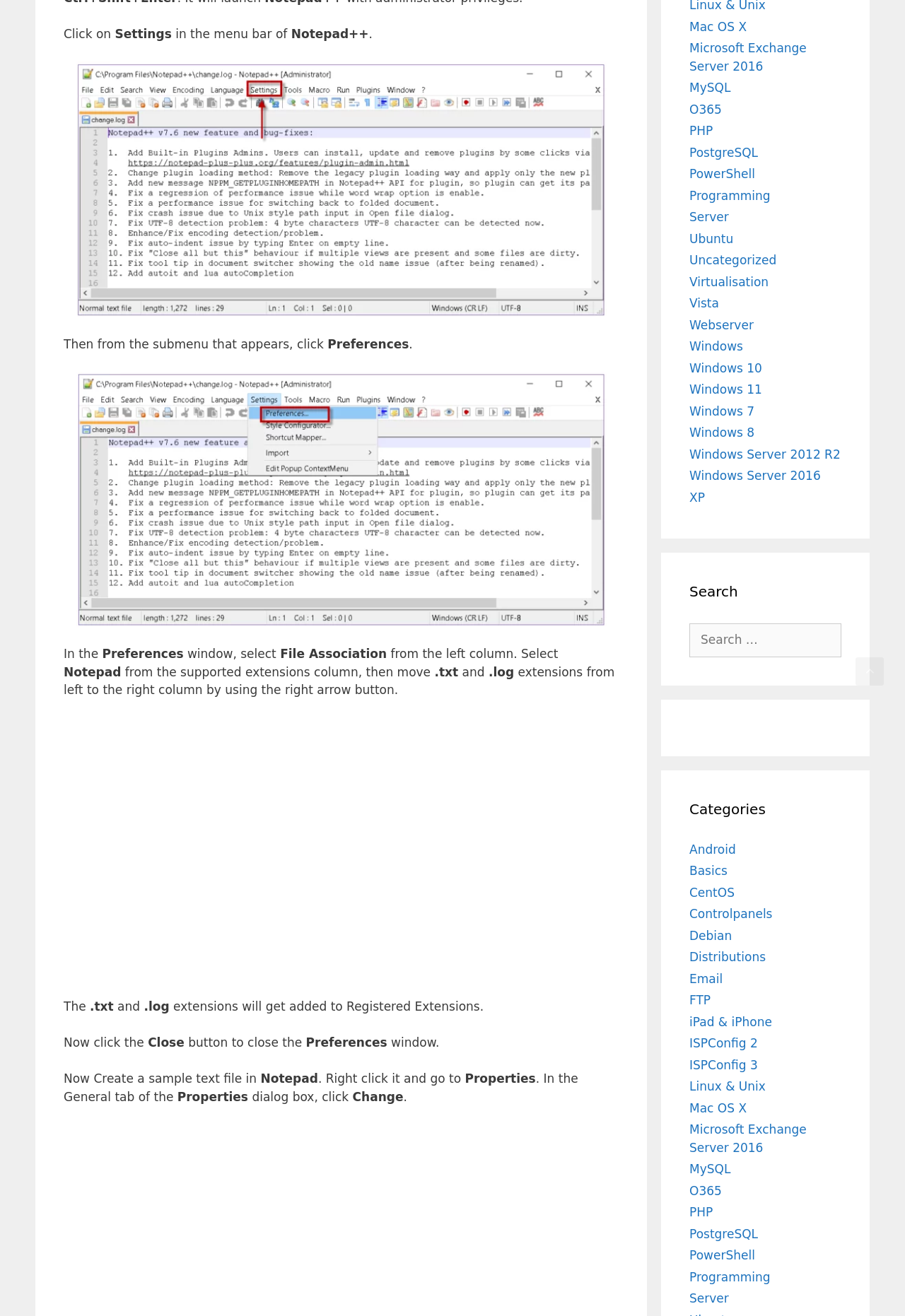Please find the bounding box coordinates of the element's region to be clicked to carry out this instruction: "Click on the 'Android' link".

[0.762, 0.64, 0.813, 0.651]